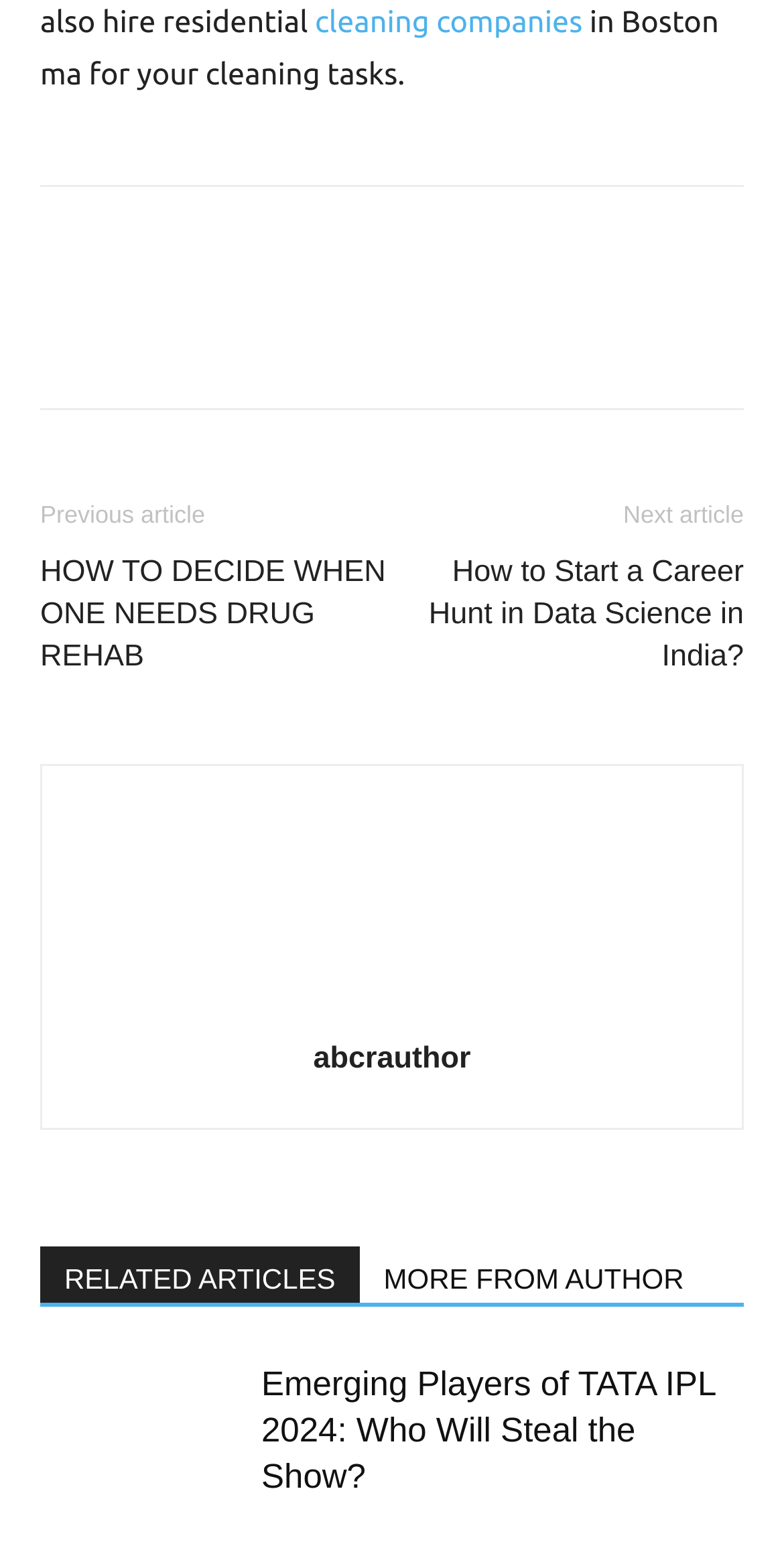Please determine the bounding box coordinates of the area that needs to be clicked to complete this task: 'check the previous article'. The coordinates must be four float numbers between 0 and 1, formatted as [left, top, right, bottom].

[0.051, 0.323, 0.262, 0.341]